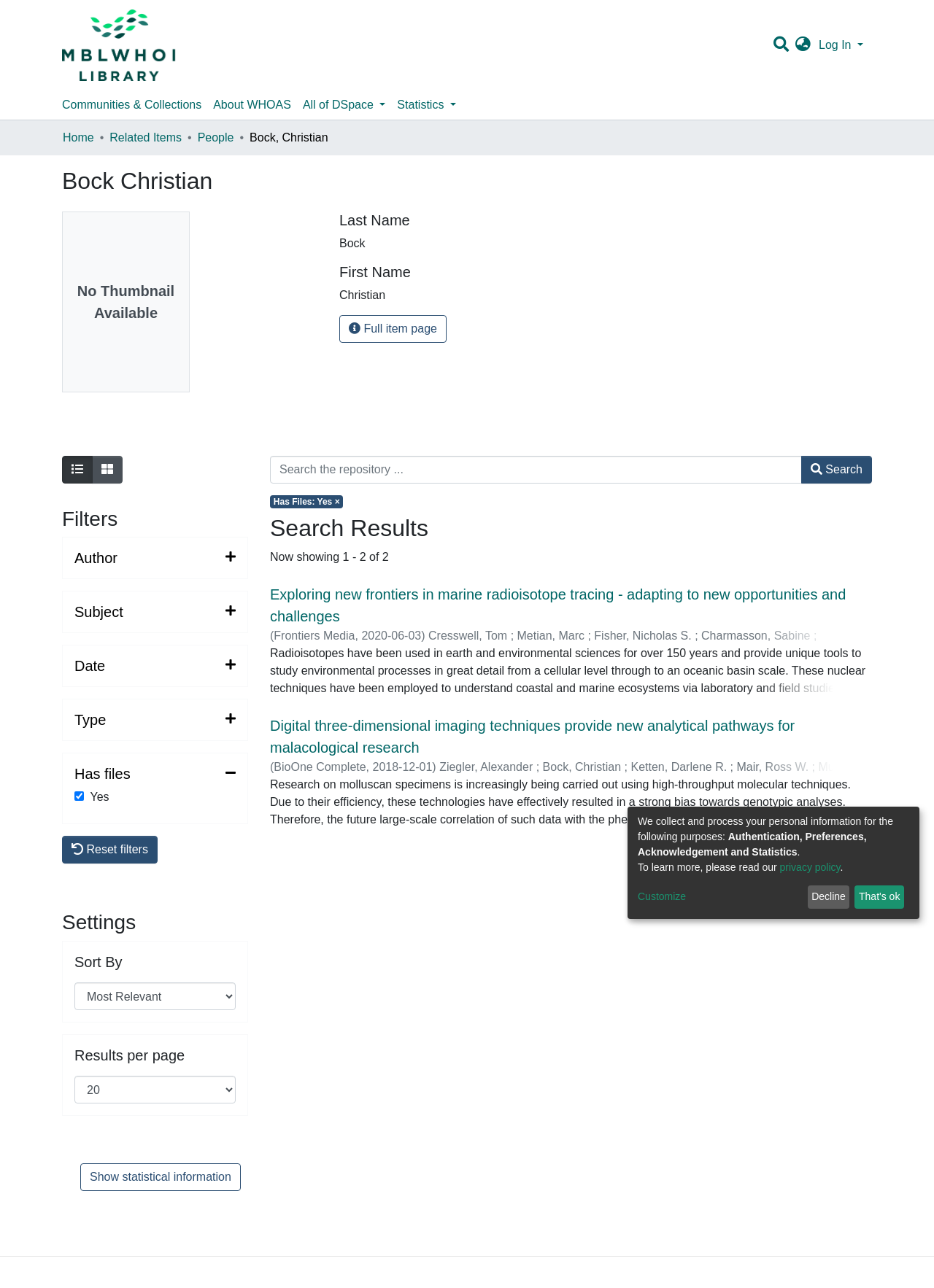Based on the provided description, "aria-label="Language switch" title="Language switch"", find the bounding box of the corresponding UI element in the screenshot.

[0.846, 0.028, 0.873, 0.042]